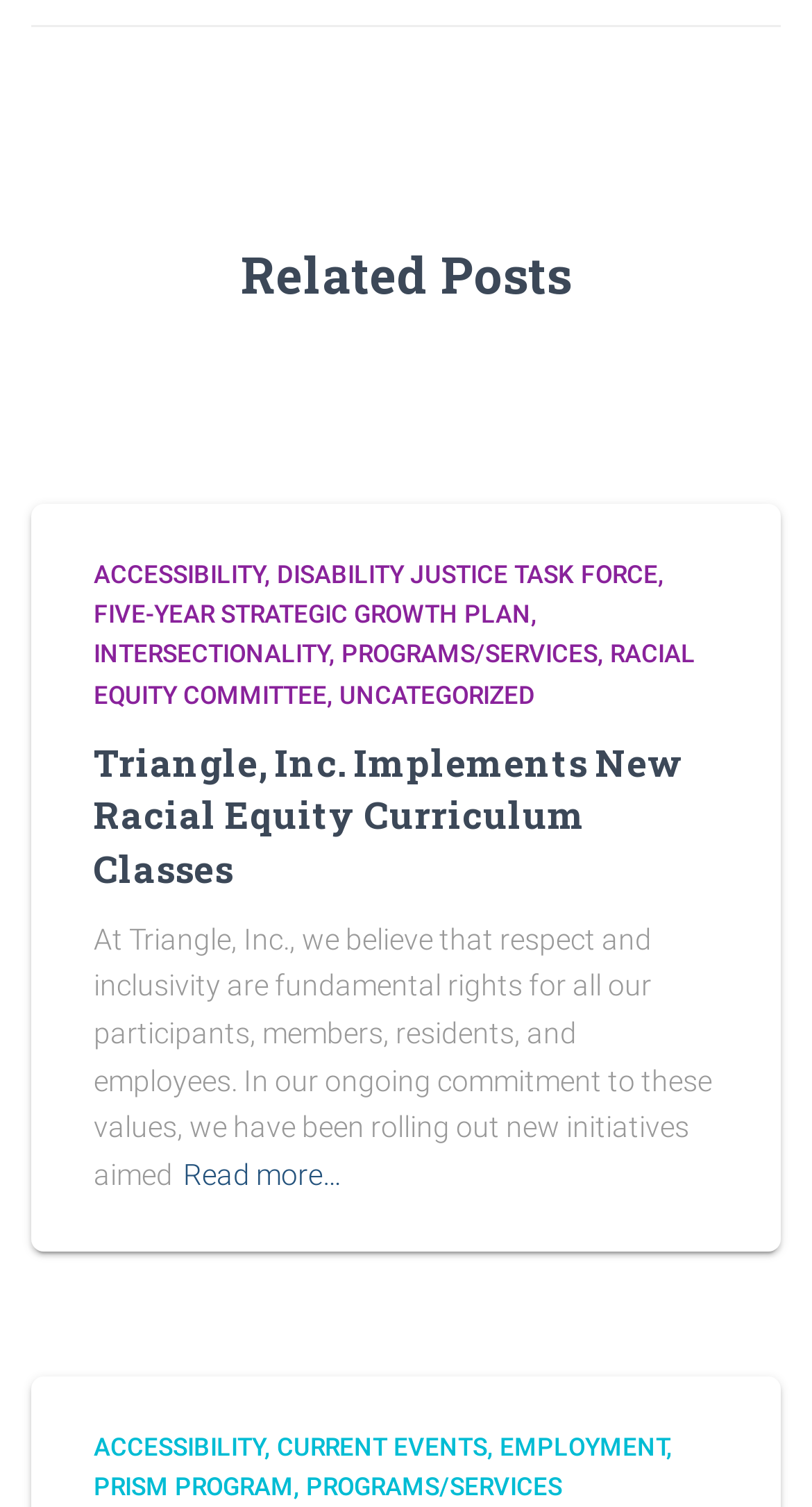Determine the bounding box coordinates of the clickable area required to perform the following instruction: "Check out 'PRISM PROGRAM'". The coordinates should be represented as four float numbers between 0 and 1: [left, top, right, bottom].

[0.115, 0.977, 0.377, 0.996]